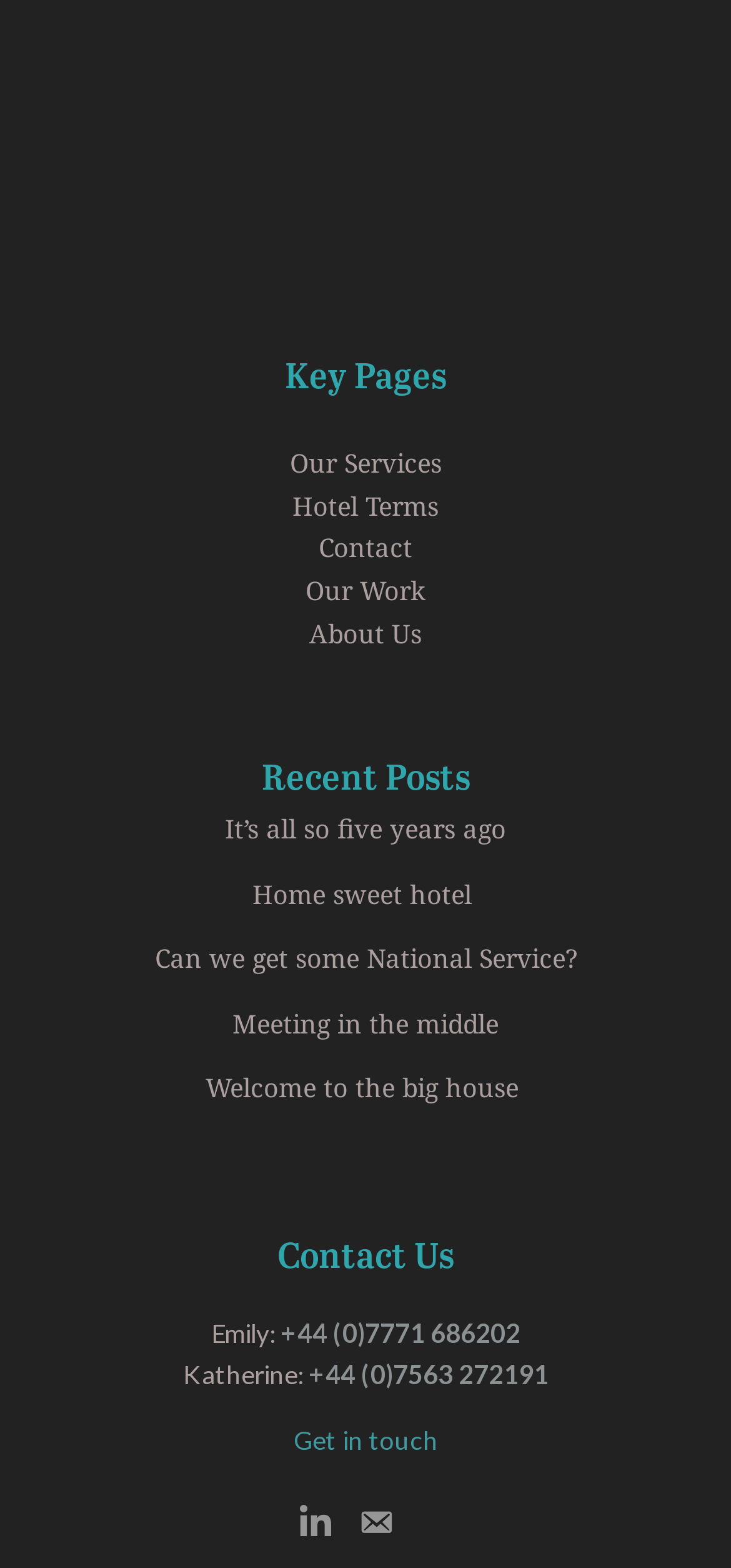Given the element description, predict the bounding box coordinates in the format (top-left x, top-left y, bottom-right x, bottom-right y). Make sure all values are between 0 and 1. Here is the element description: Our Services

[0.396, 0.284, 0.604, 0.307]